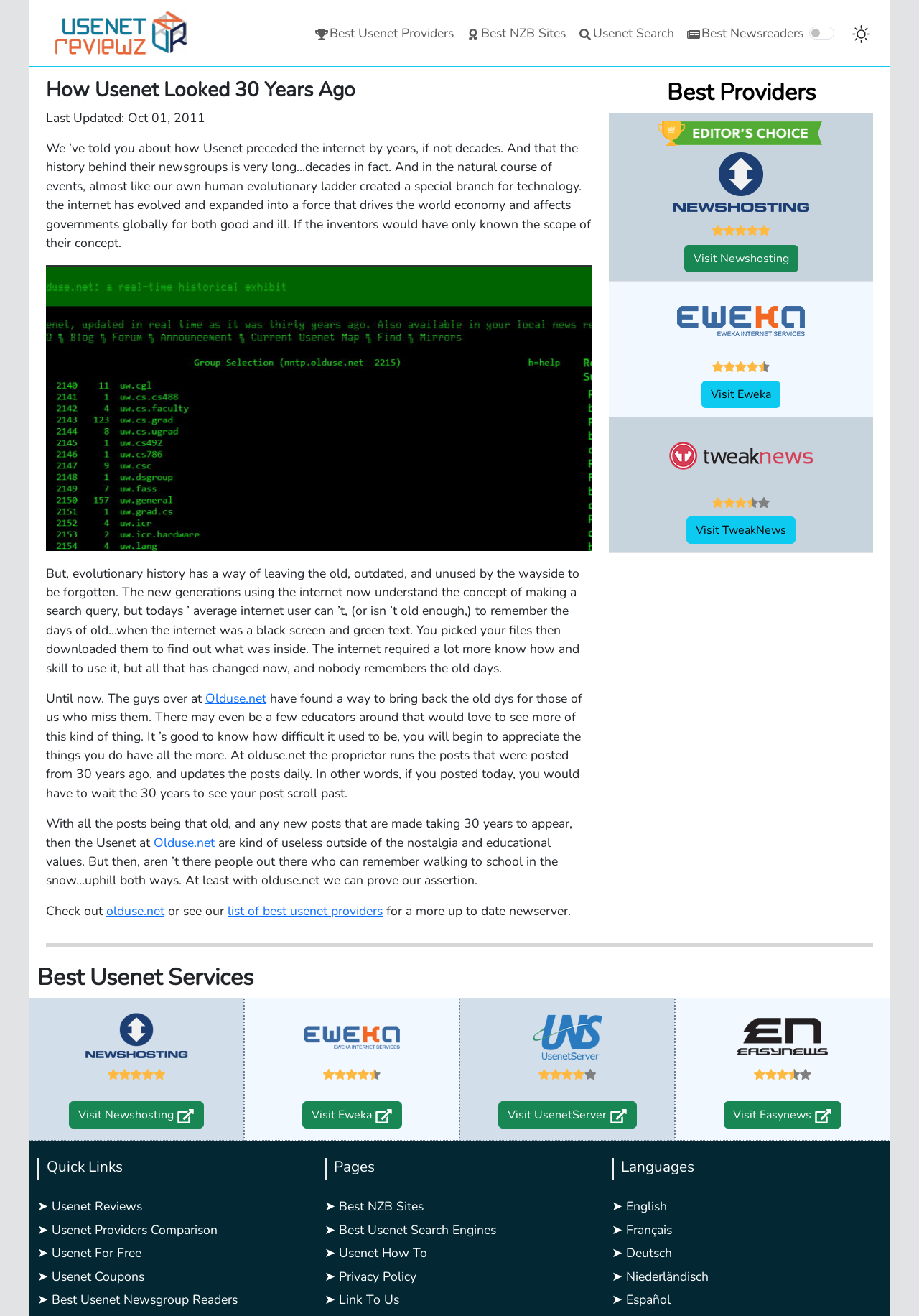Please specify the bounding box coordinates for the clickable region that will help you carry out the instruction: "View the 'Best Usenet Services' page".

[0.041, 0.731, 0.276, 0.754]